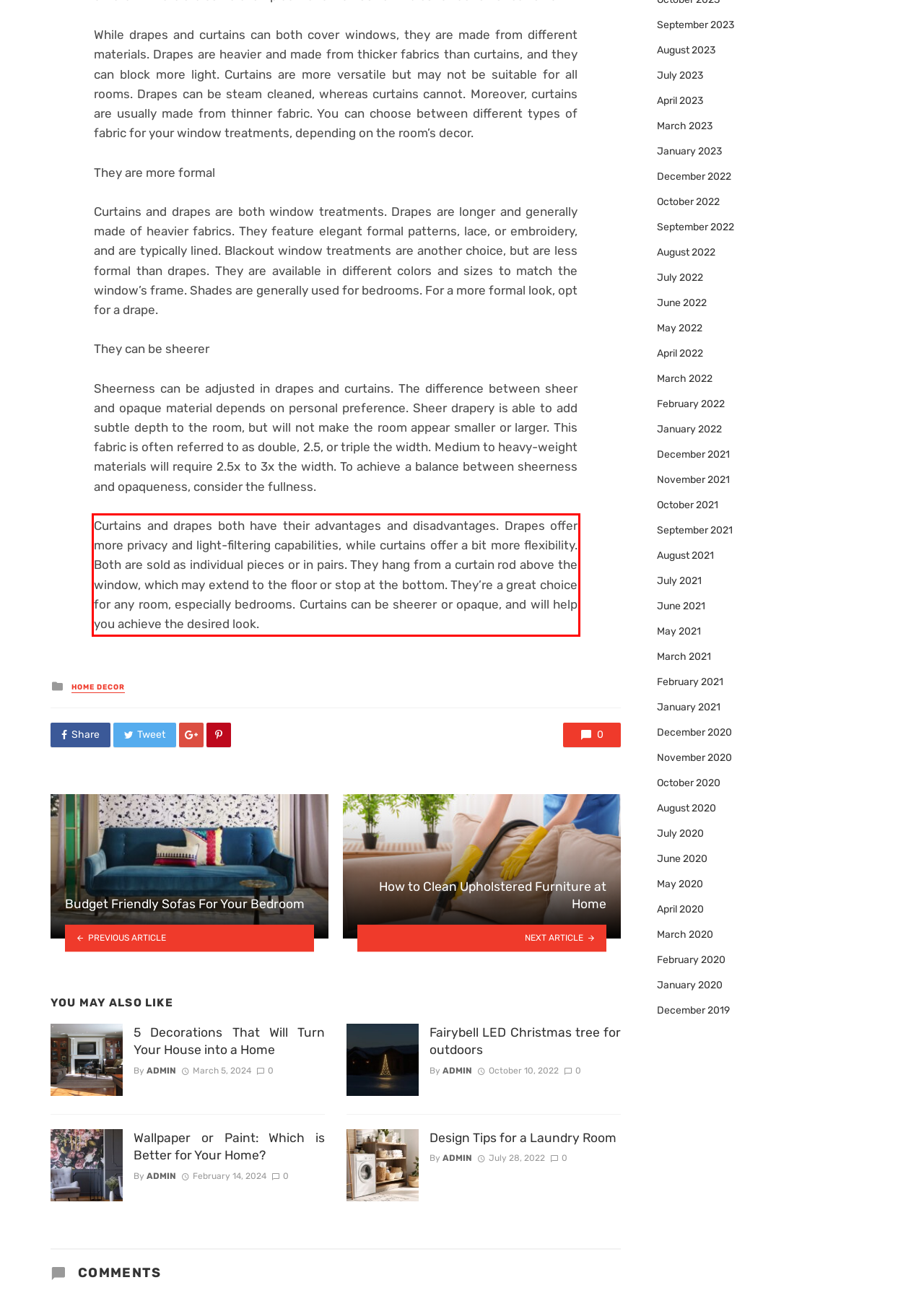Given a screenshot of a webpage with a red bounding box, please identify and retrieve the text inside the red rectangle.

Curtains and drapes both have their advantages and disadvantages. Drapes offer more privacy and light-filtering capabilities, while curtains offer a bit more flexibility. Both are sold as individual pieces or in pairs. They hang from a curtain rod above the window, which may extend to the floor or stop at the bottom. They’re a great choice for any room, especially bedrooms. Curtains can be sheerer or opaque, and will help you achieve the desired look.